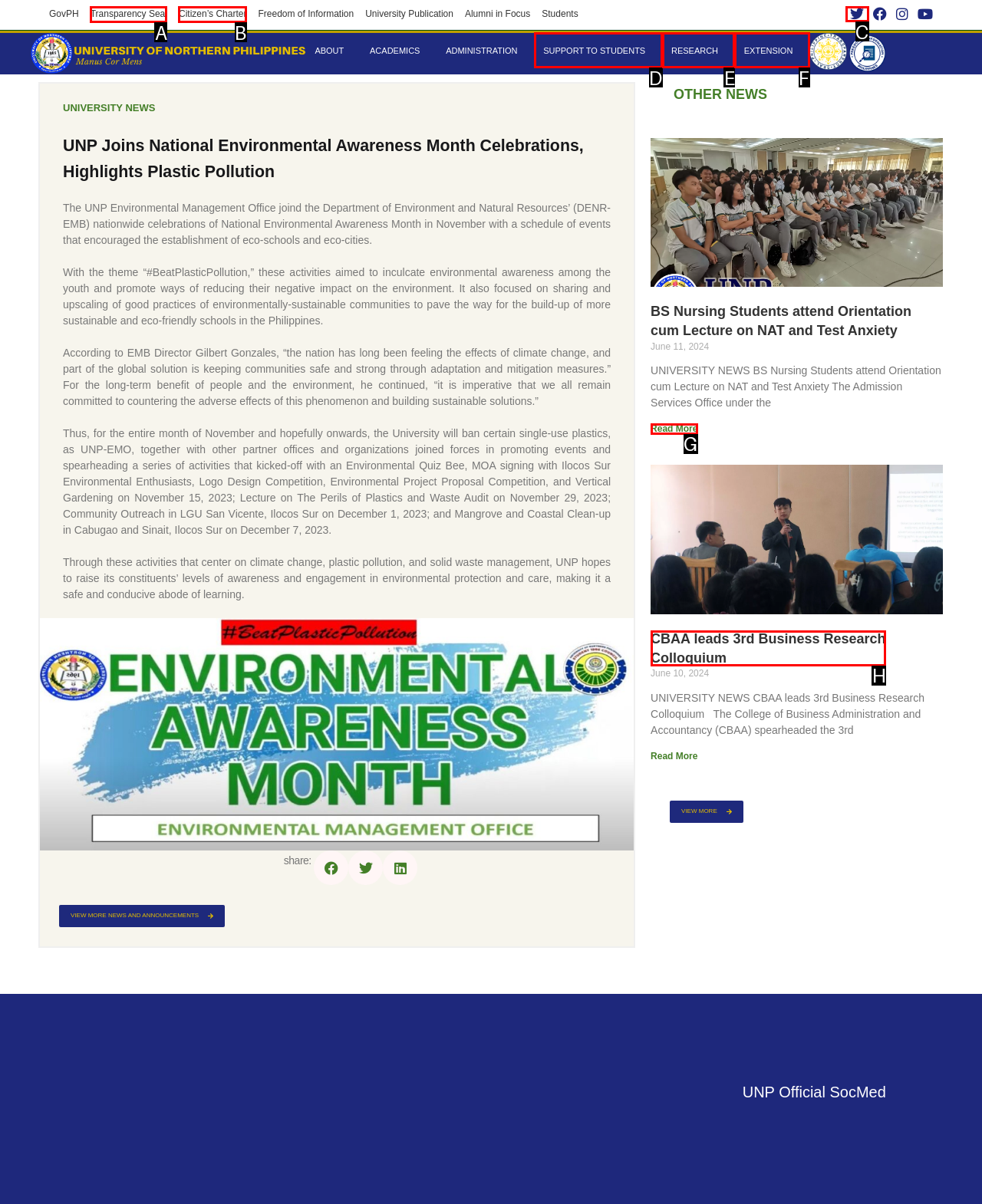From the provided options, pick the HTML element that matches the description: Transparency Seal. Respond with the letter corresponding to your choice.

A